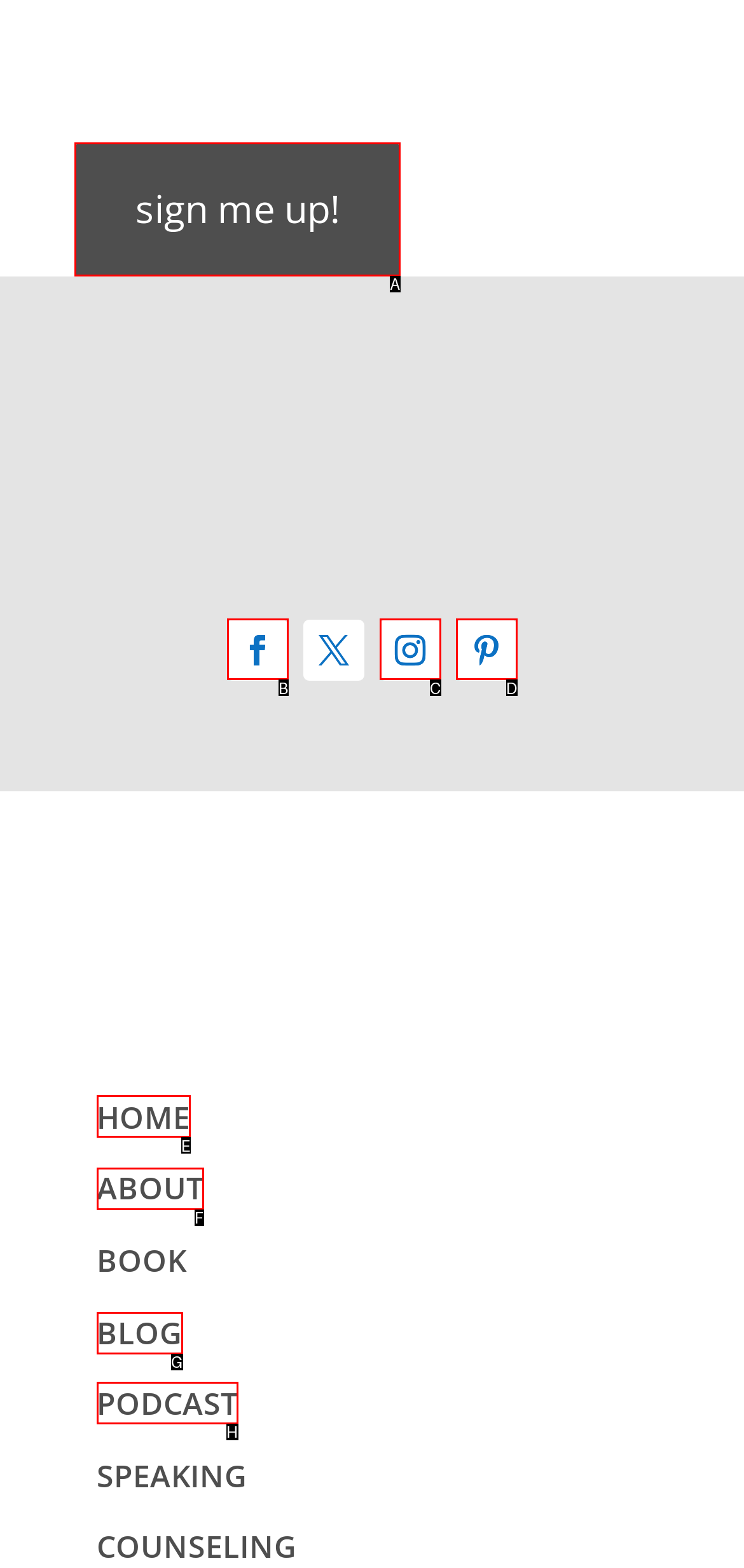Choose the letter of the element that should be clicked to complete the task: Click on 'sign me up!'
Answer with the letter from the possible choices.

A